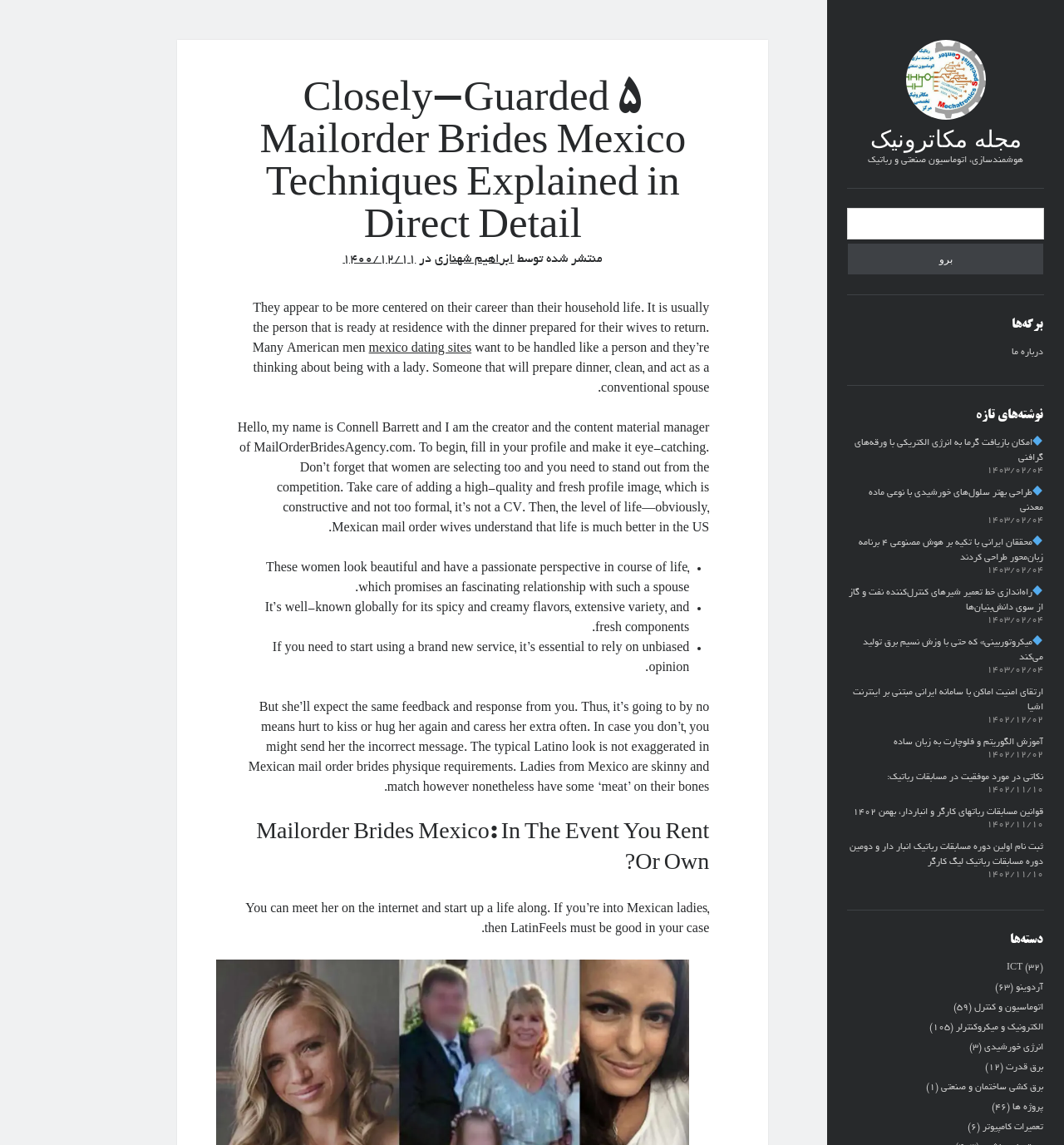Find the bounding box coordinates of the element you need to click on to perform this action: 'search for something'. The coordinates should be represented by four float values between 0 and 1, in the format [left, top, right, bottom].

[0.797, 0.182, 0.981, 0.24]